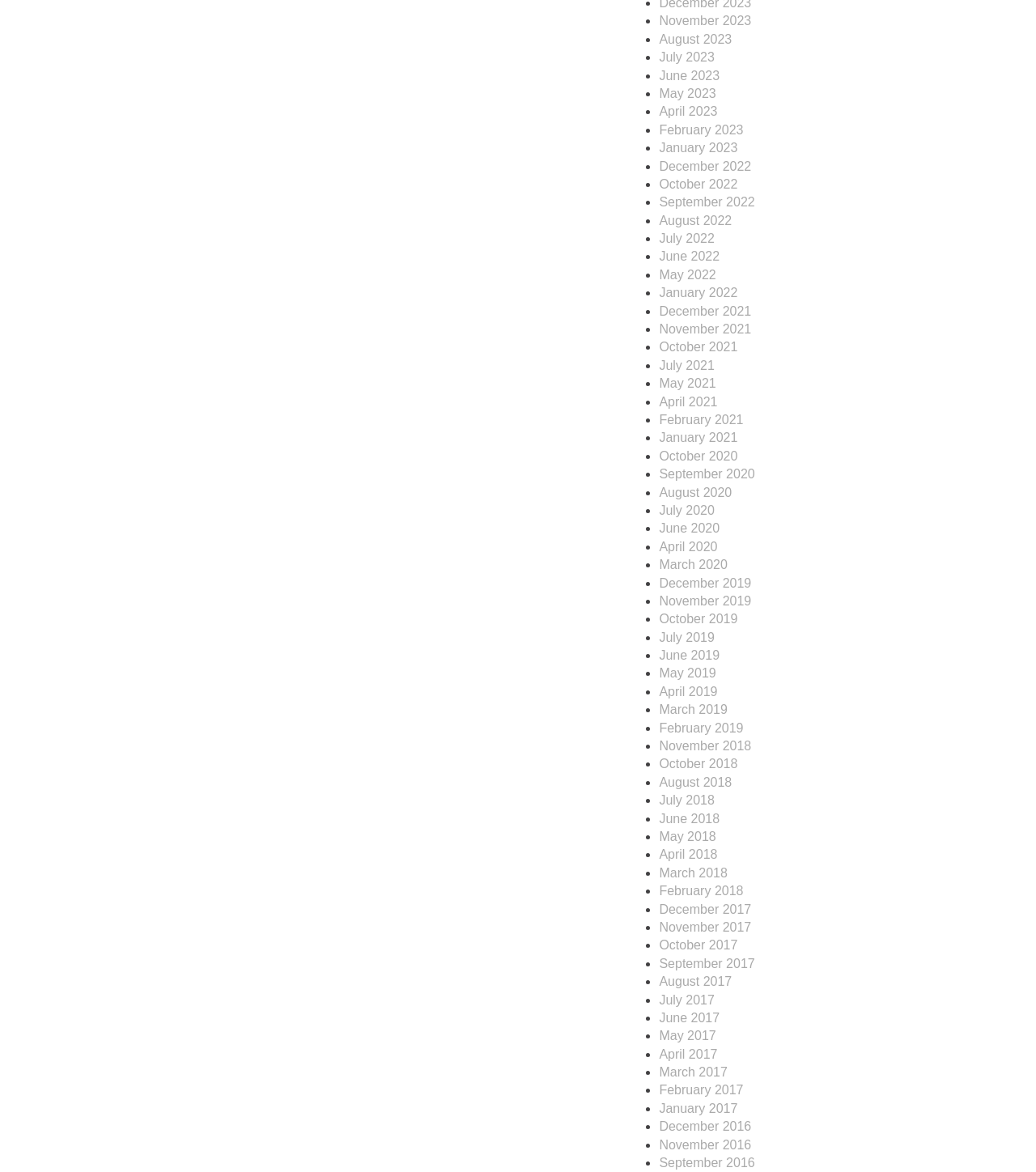Determine the bounding box coordinates of the region that needs to be clicked to achieve the task: "View November 2023".

[0.636, 0.012, 0.725, 0.024]